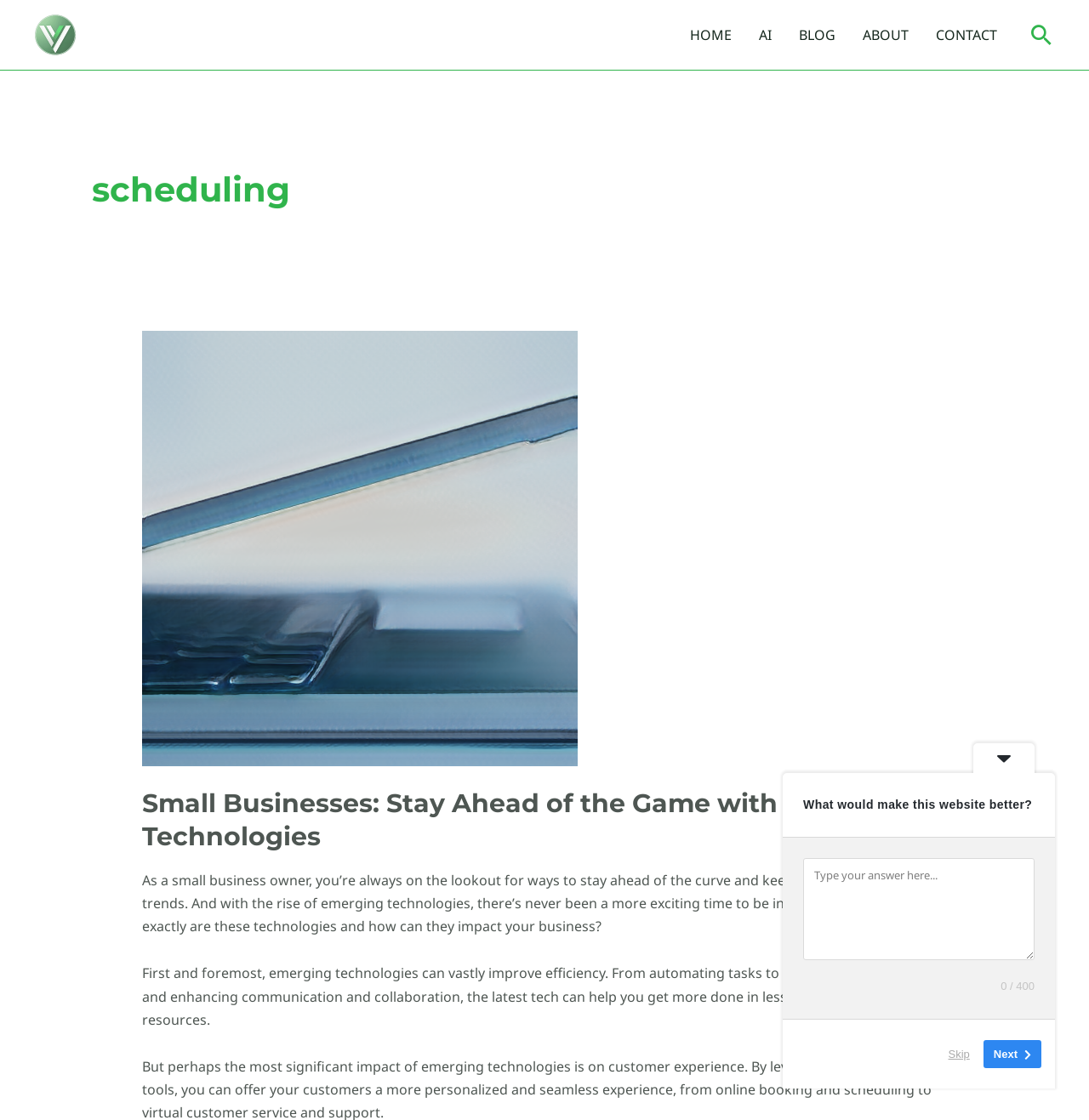Answer the question below with a single word or a brief phrase: 
What is the purpose of the textbox?

To provide feedback